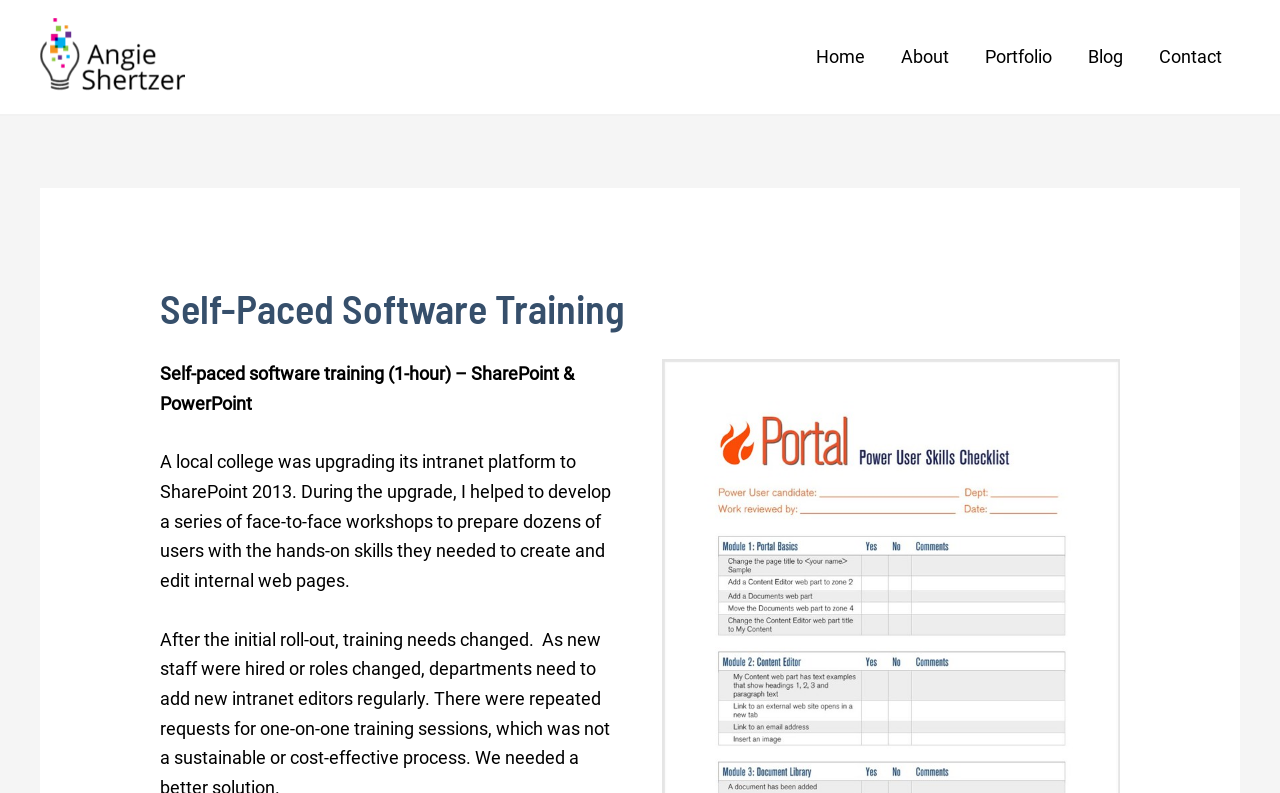What is the format of the intranet document mentioned on this webpage?
Please answer using one word or phrase, based on the screenshot.

PDF